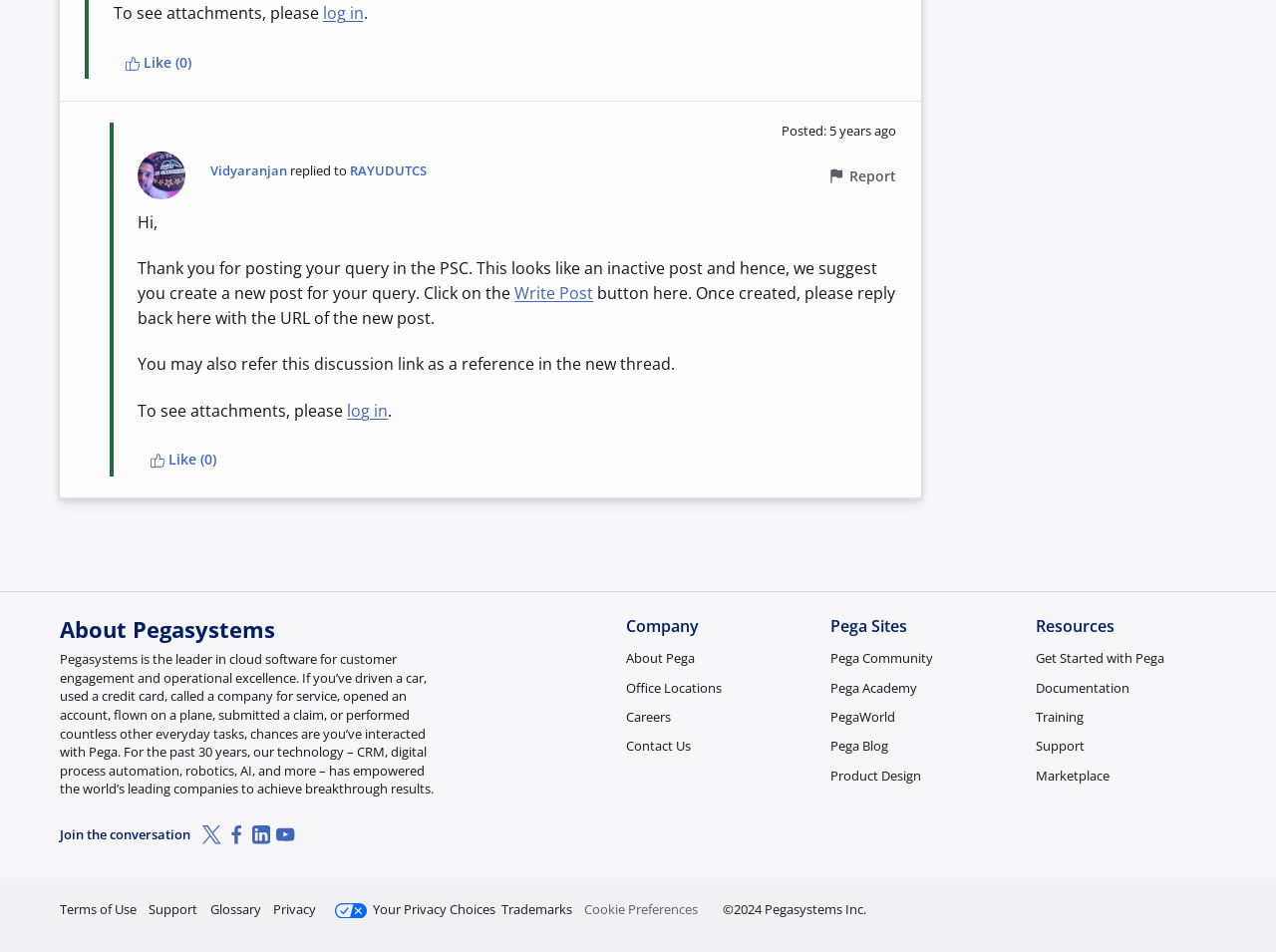What is the name of the company?
Using the image, provide a detailed and thorough answer to the question.

The name of the company can be found in the footer section of the webpage, under the 'About Pegasystems' heading, where it is stated that 'Pegasystems is the leader in cloud software for customer engagement and operational excellence.'